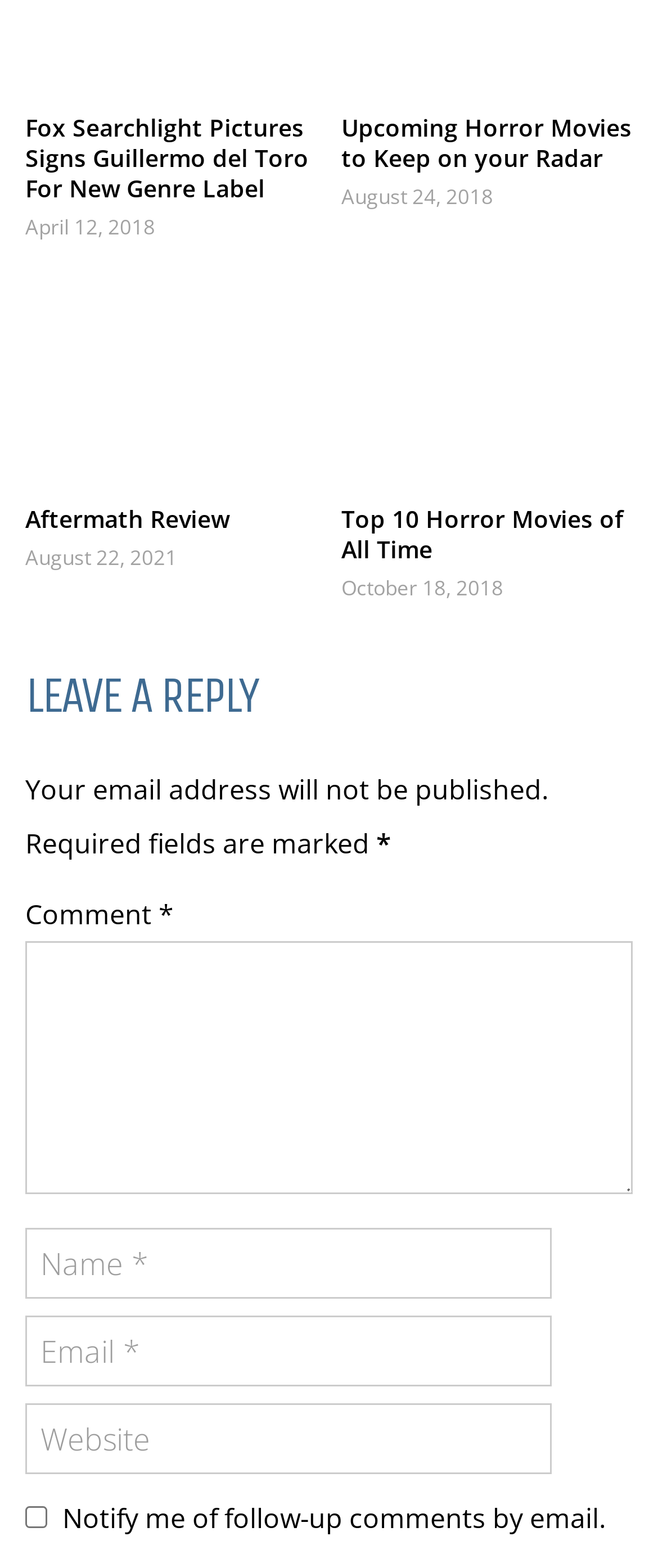How many required fields are there to leave a reply?
Answer with a single word or short phrase according to what you see in the image.

3